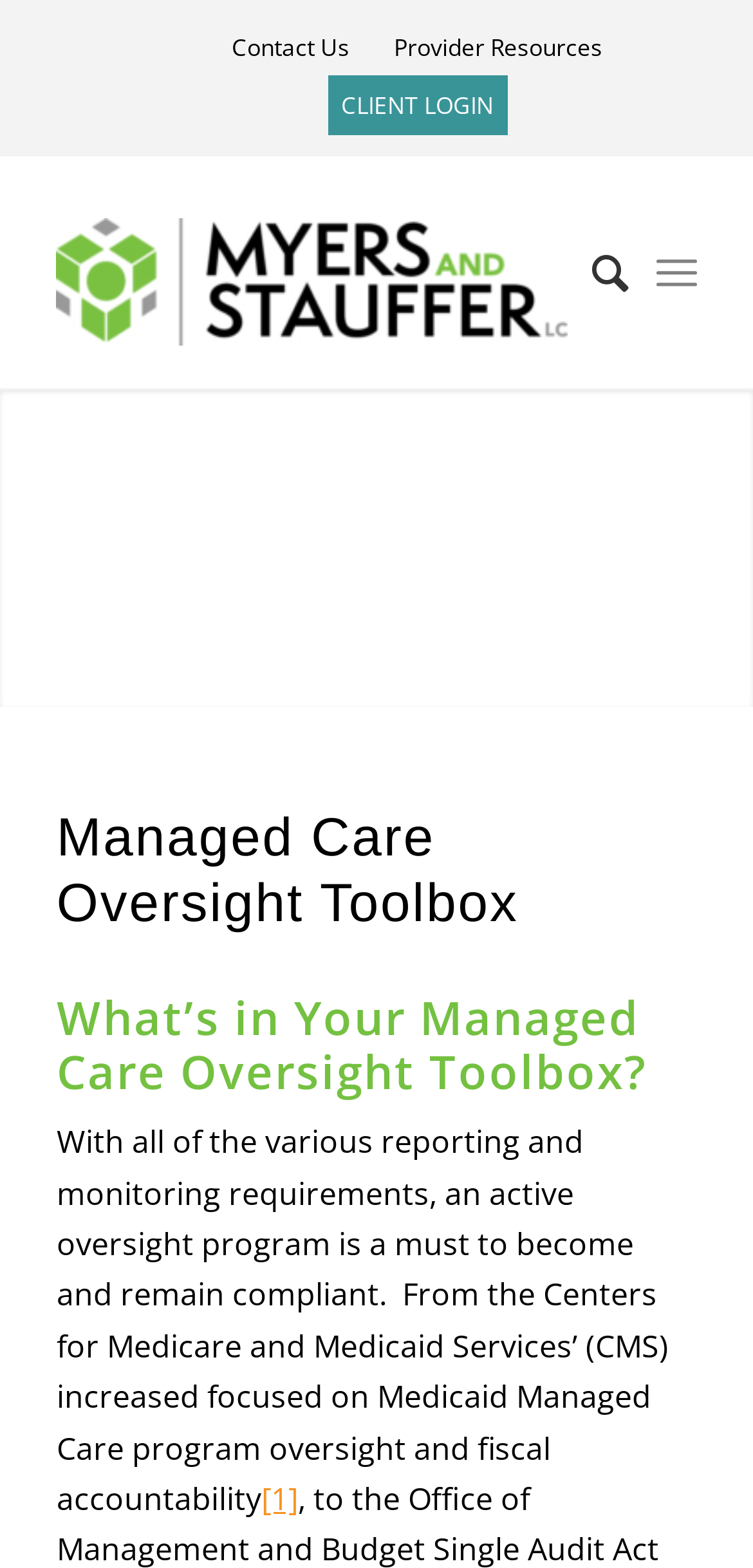What is the name of the company?
Give a single word or phrase as your answer by examining the image.

Myers and Stauffer